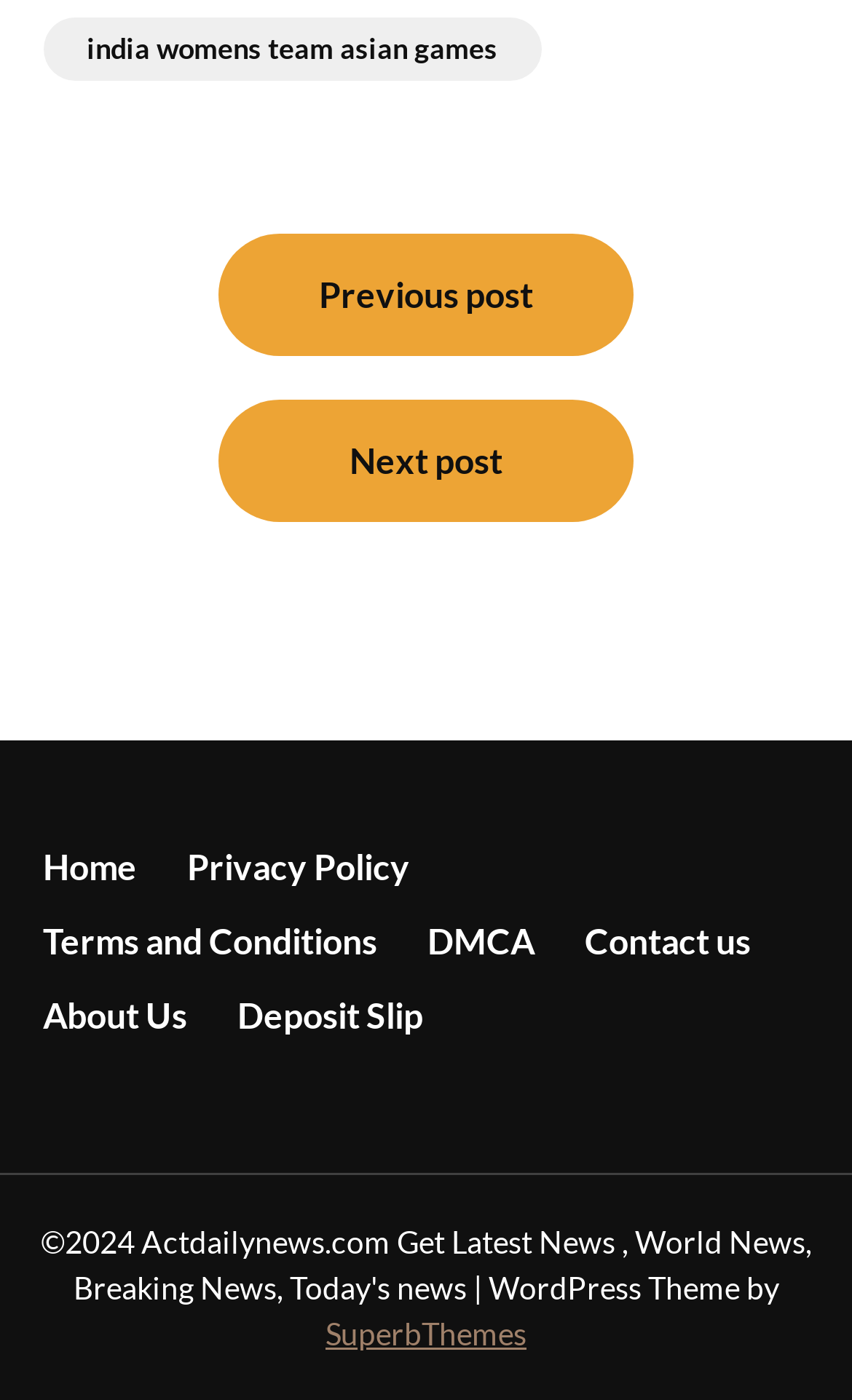Provide a one-word or brief phrase answer to the question:
What is the last link in the footer section?

Contact us